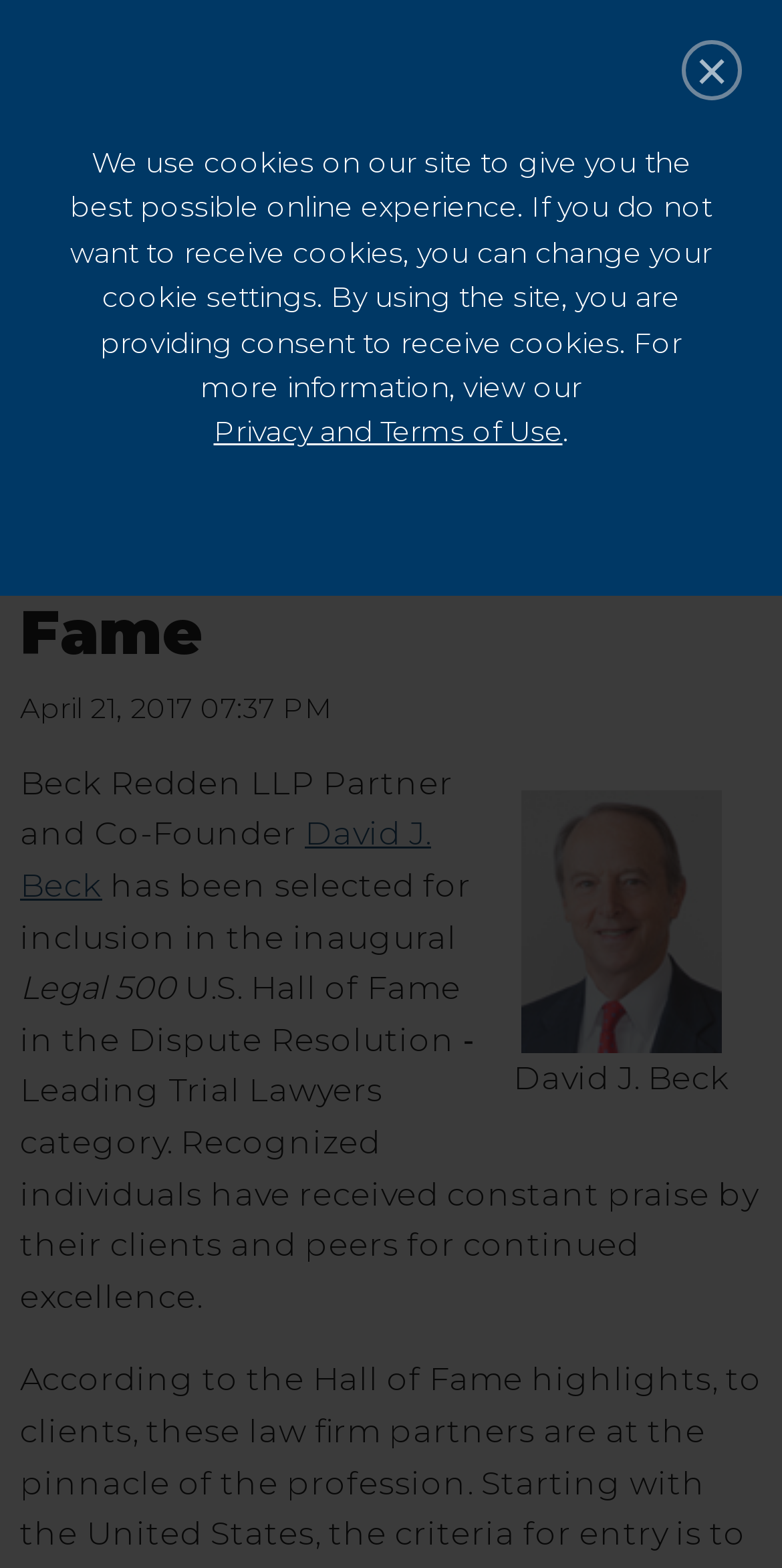What is the date of the news article?
Please use the visual content to give a single word or phrase answer.

April 21, 2017